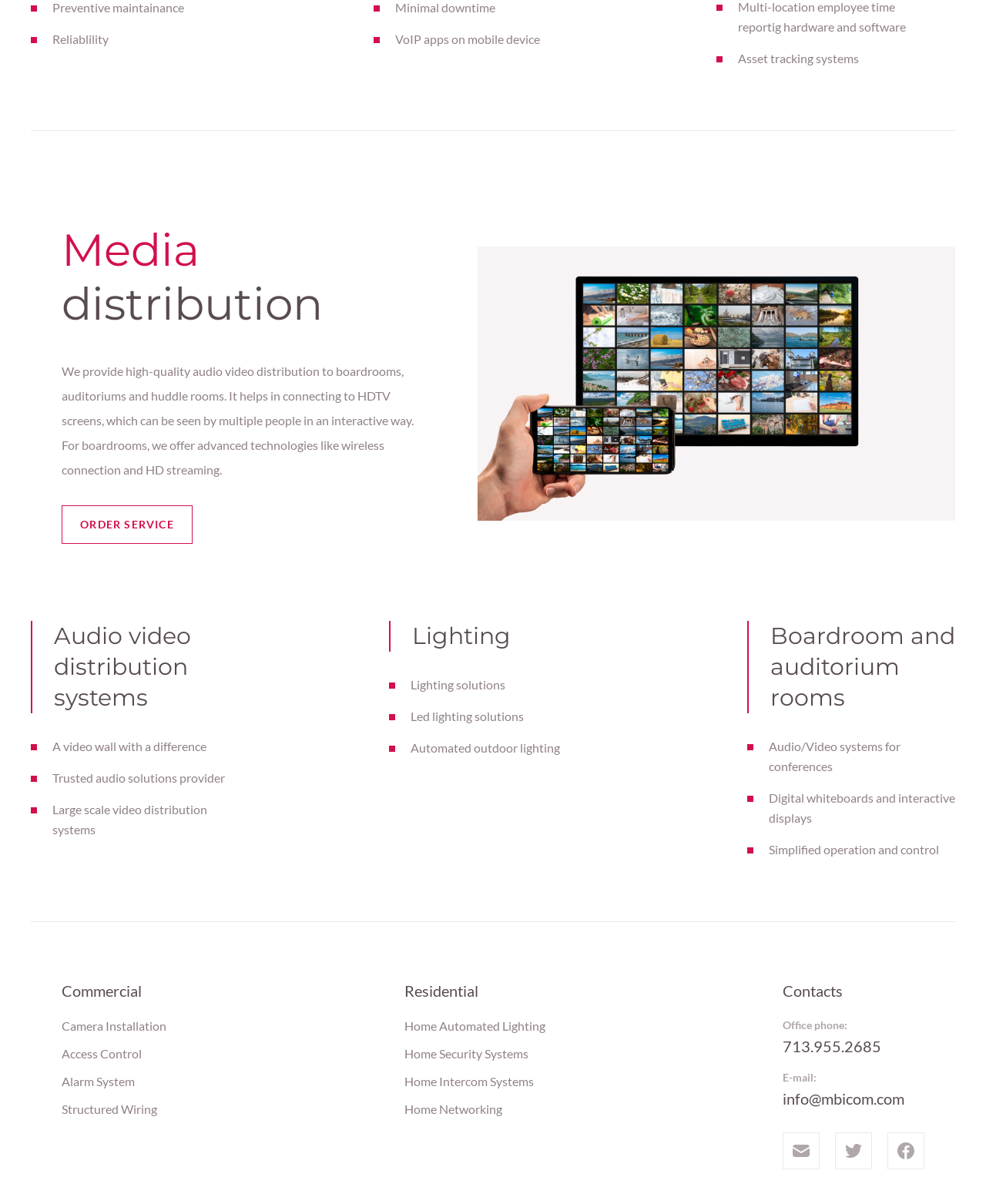Please identify the bounding box coordinates of the clickable element to fulfill the following instruction: "Order service". The coordinates should be four float numbers between 0 and 1, i.e., [left, top, right, bottom].

[0.062, 0.42, 0.195, 0.452]